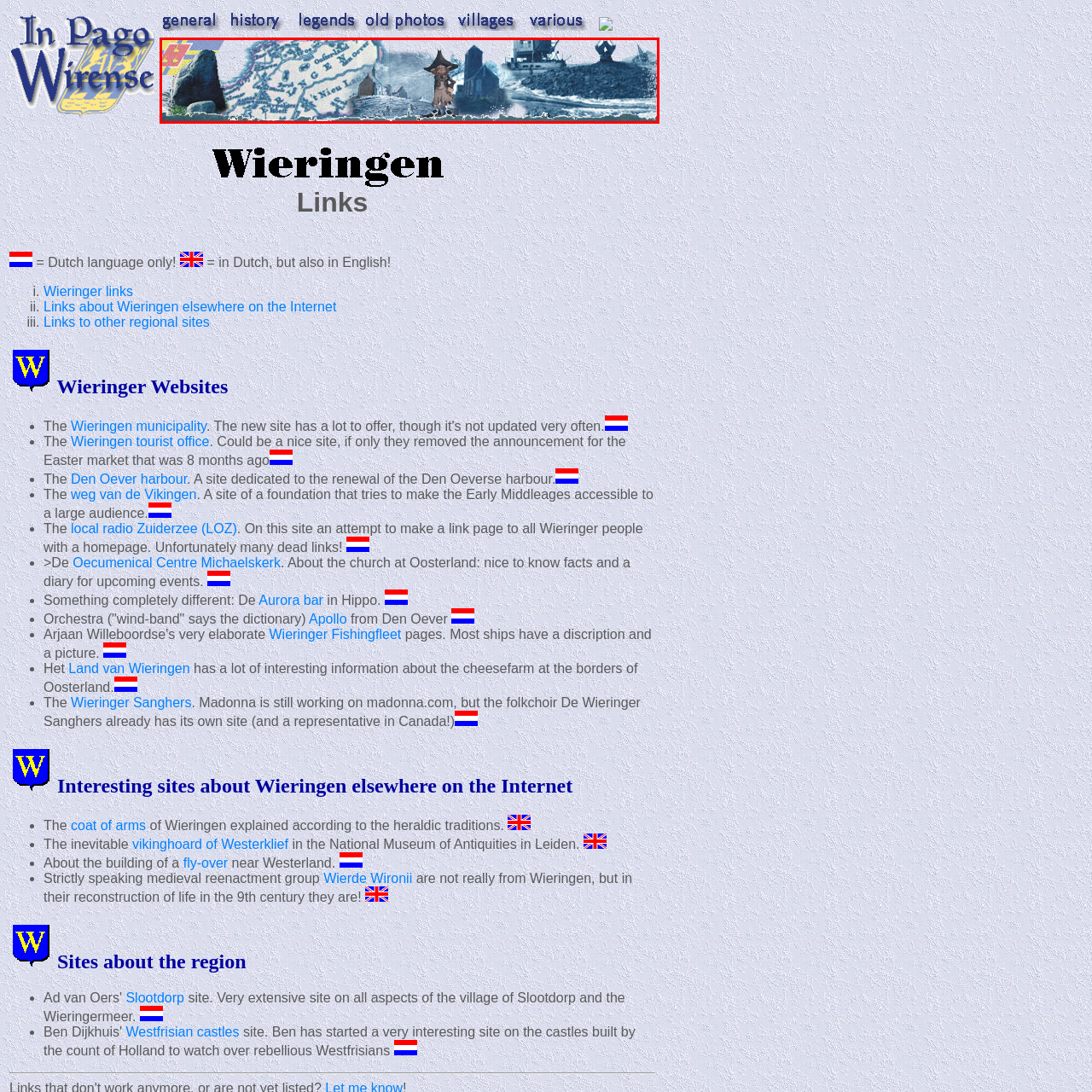Offer a comprehensive narrative for the image inside the red bounding box.

The image features a collage that captures the essence of Wieringen, blending historical and cultural elements. Central to the composition is an old map of the area, showcasing geographical details and names indicative of Wieringen's rich past. Adjacent to the map, there is a character portrayed with distinct features, possibly symbolizing a local figure, dressed in traditional attire, which adds a narrative flair to the scene.

In the background, various landmarks are depicted, including structures that may represent historical sites or maritime influences, indicative of Wieringen's coastal heritage. The color palette leans toward soft blues and muted tones, creating an atmosphere of nostalgia and reflection. This artistic representation not only highlights Wieringen's history but also invites viewers to explore its present and future through the links provided on the related webpage. Overall, the image serves as a gateway to understanding the local culture and heritage, making it a fitting introduction to the connected resources about Wieringen.